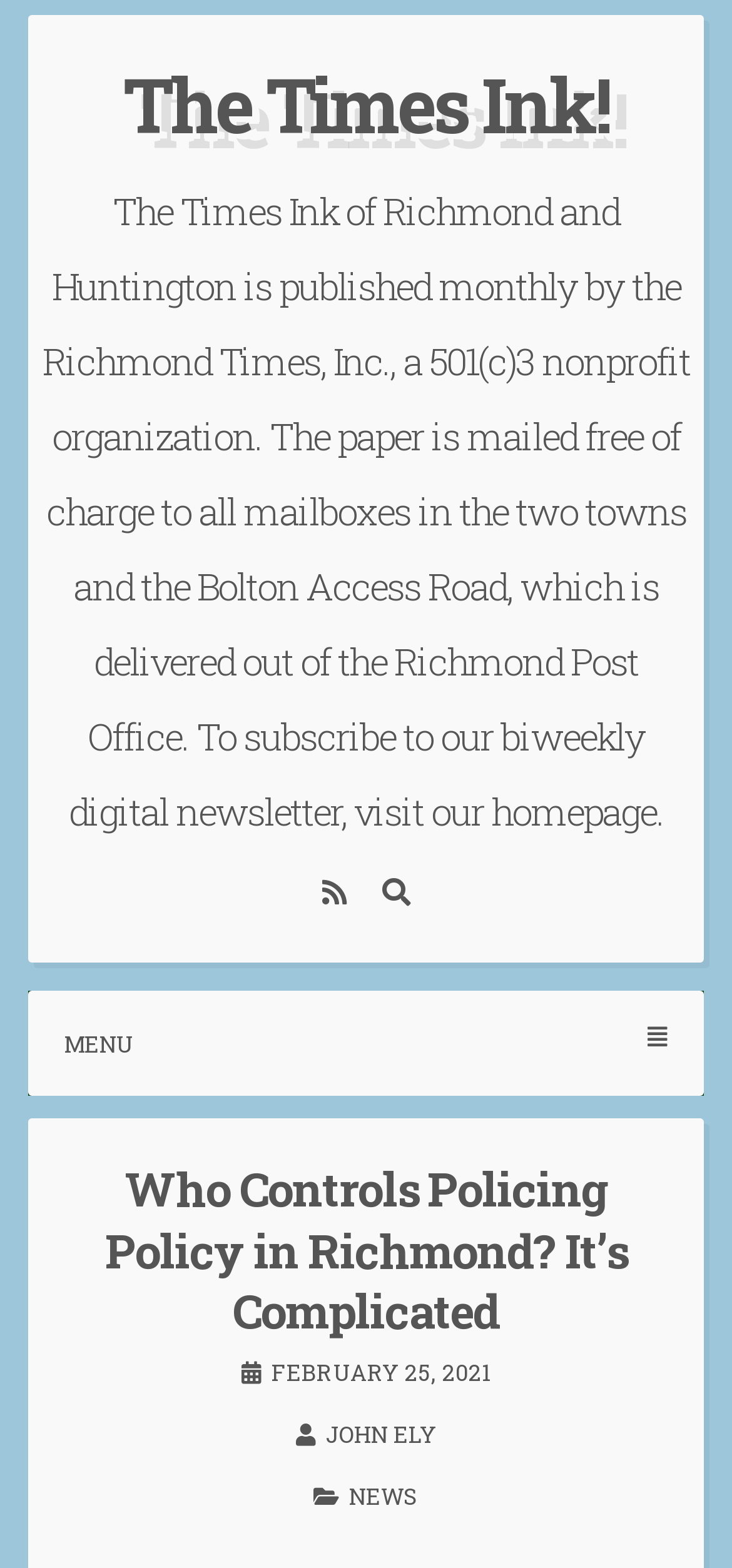Please extract the title of the webpage.

Who Controls Policing Policy in Richmond? It’s Complicated